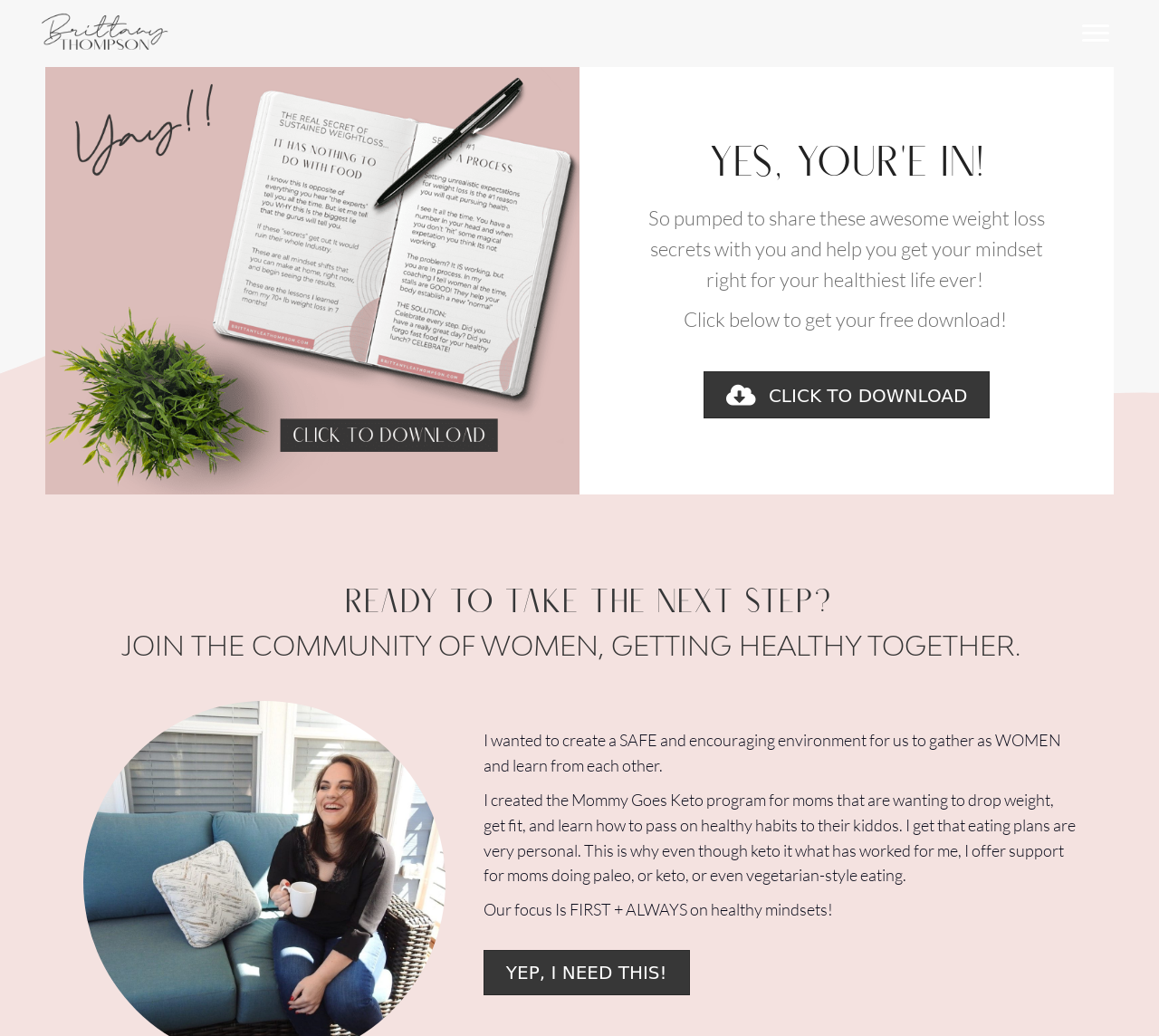Respond with a single word or short phrase to the following question: 
What is the logo at the top left corner?

Brittany-Logo-NoTag-black